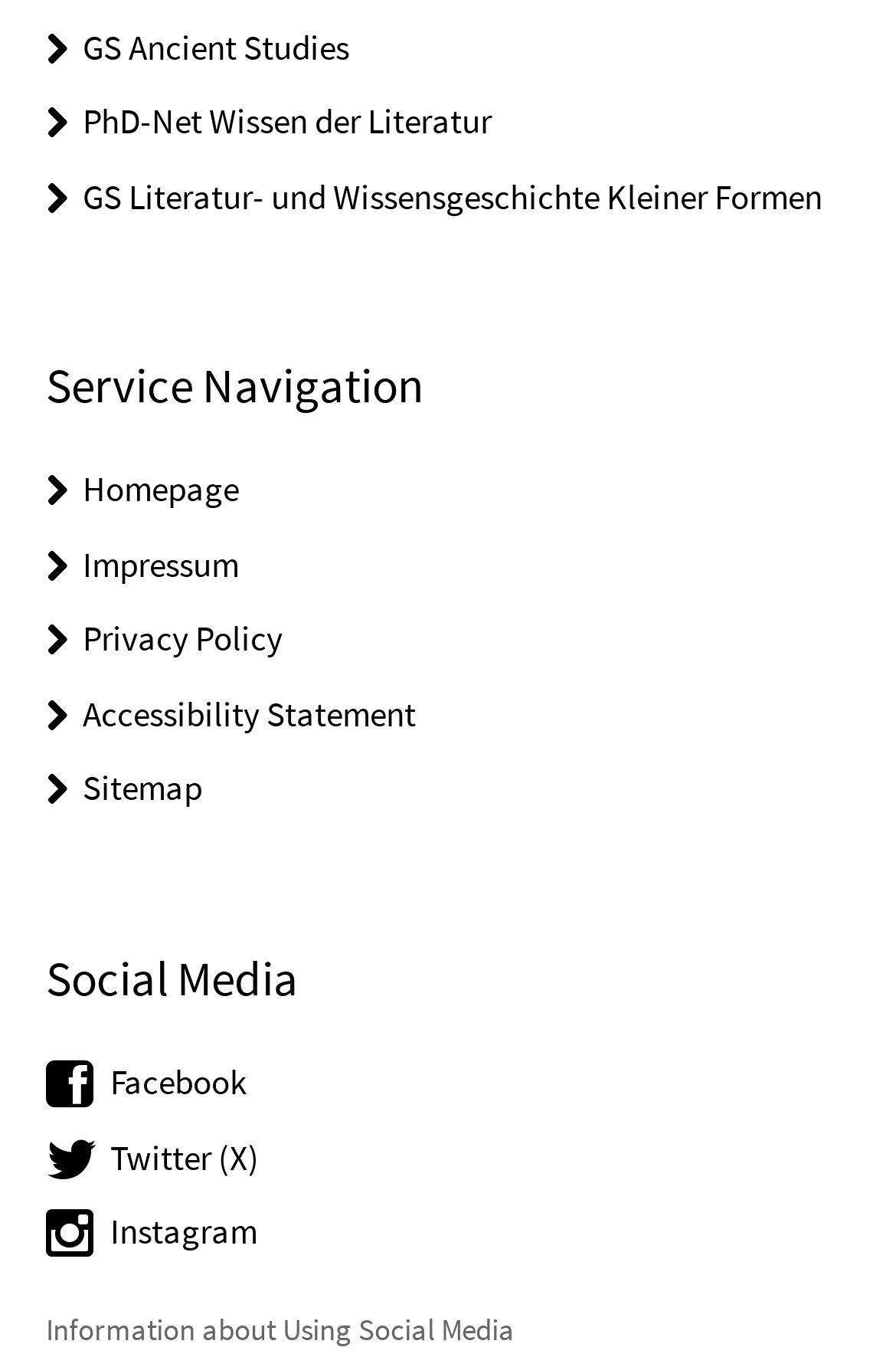Determine the bounding box coordinates of the region to click in order to accomplish the following instruction: "Access Homepage". Provide the coordinates as four float numbers between 0 and 1, specifically [left, top, right, bottom].

[0.092, 0.344, 0.267, 0.376]